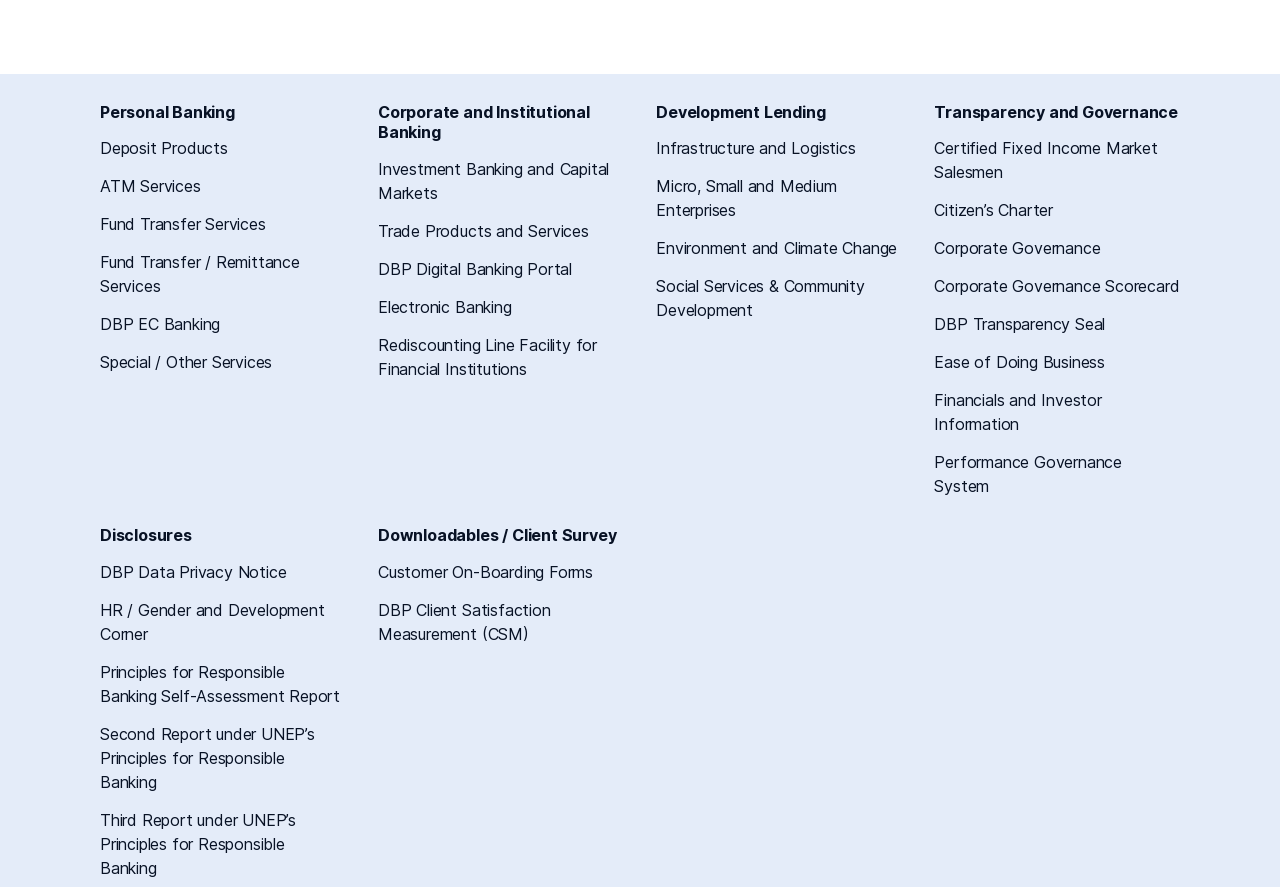Based on the element description: "DBP Client Satisfaction Measurement (CSM)", identify the bounding box coordinates for this UI element. The coordinates must be four float numbers between 0 and 1, listed as [left, top, right, bottom].

[0.295, 0.677, 0.43, 0.726]